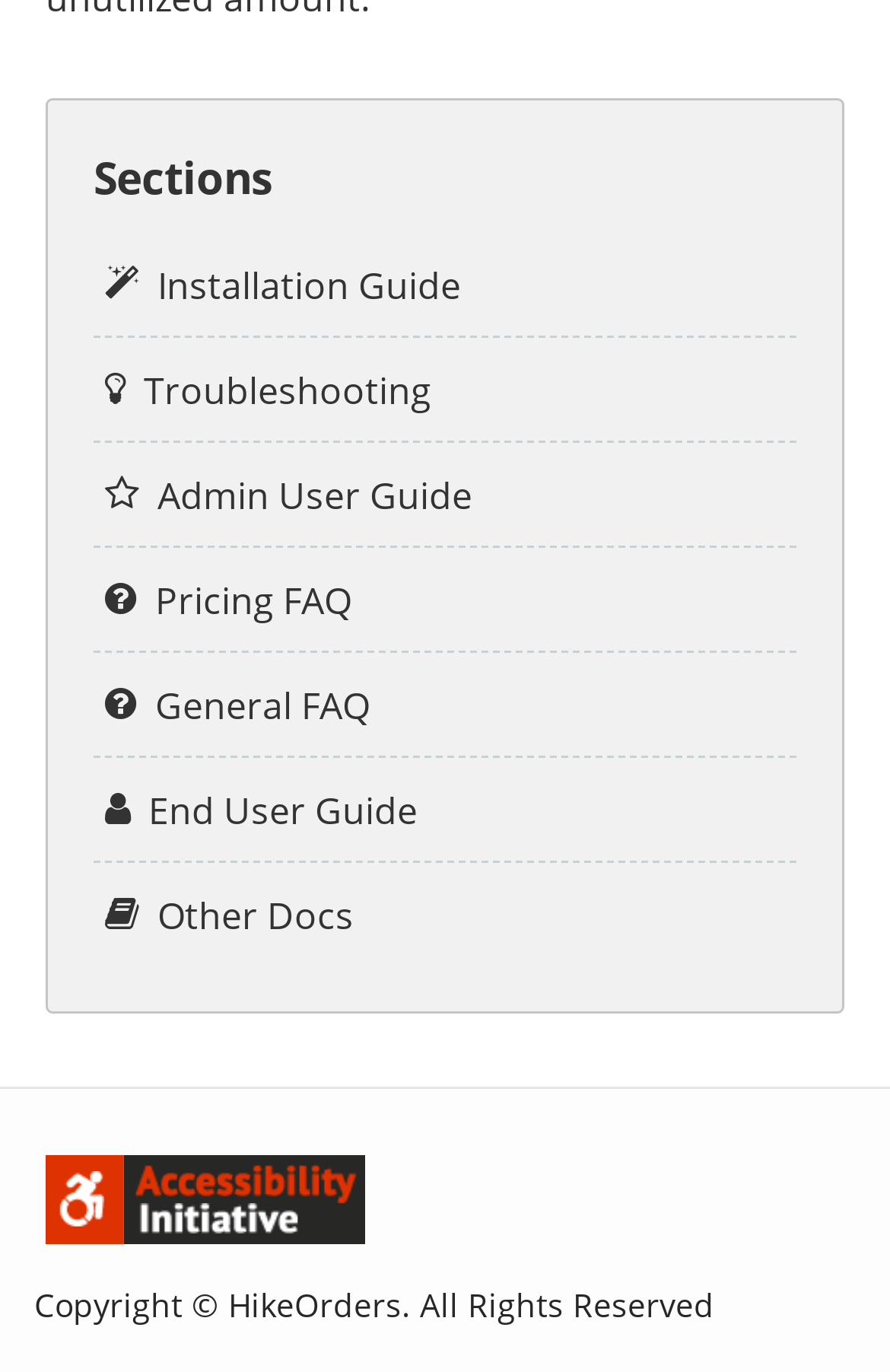Given the element description "Troubleshooting" in the screenshot, predict the bounding box coordinates of that UI element.

[0.162, 0.263, 0.882, 0.304]